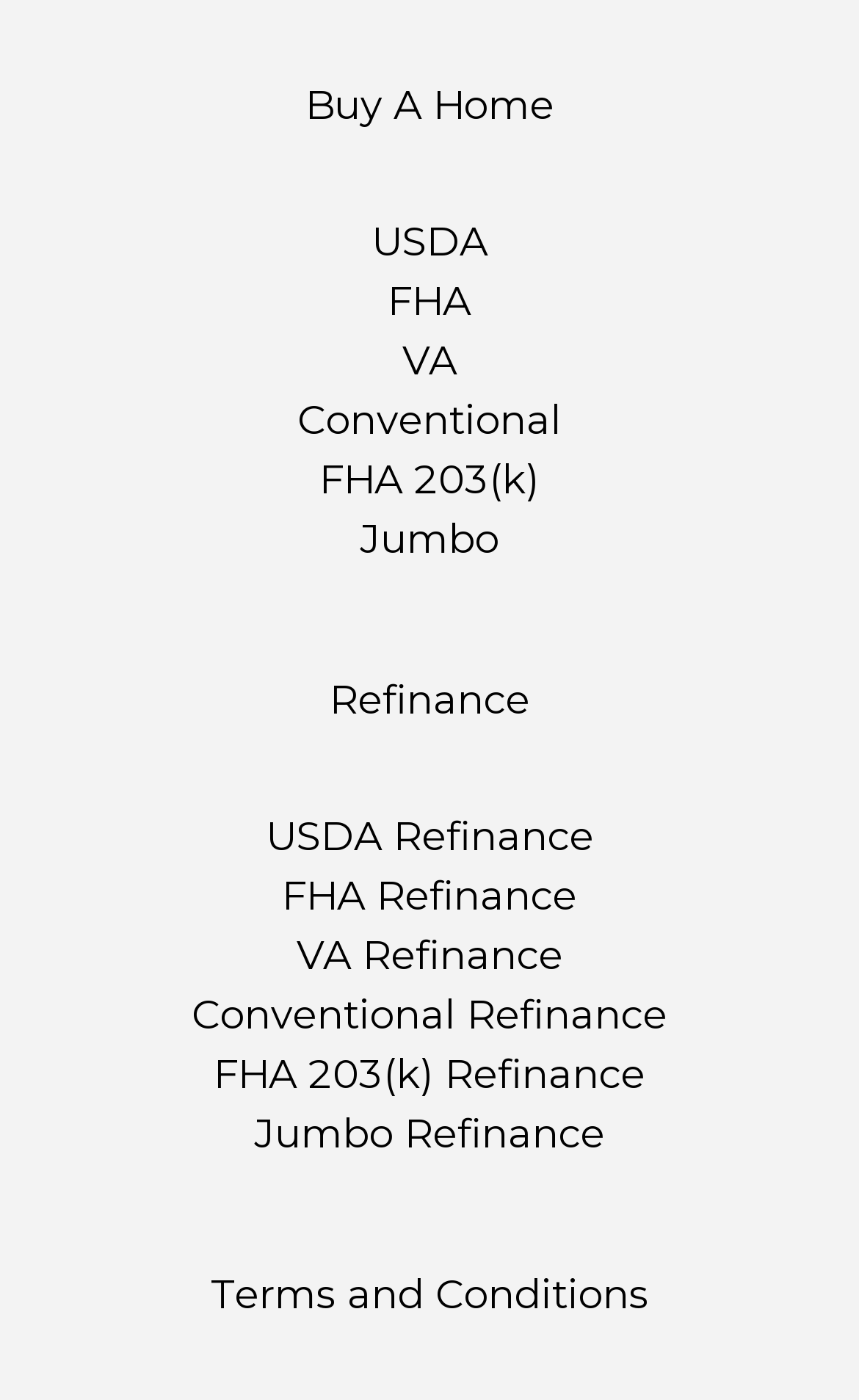Specify the bounding box coordinates of the area that needs to be clicked to achieve the following instruction: "Click the Home link".

None